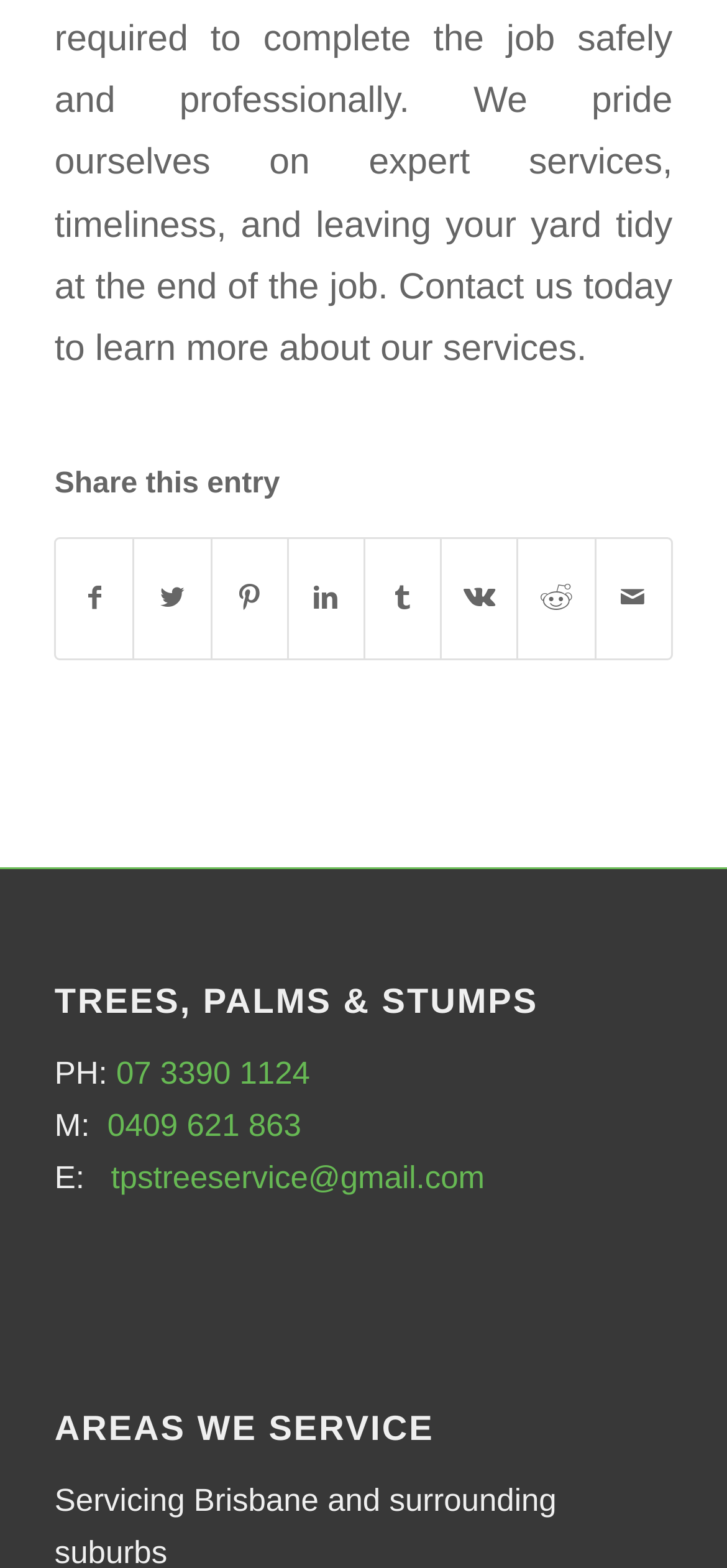Using the provided element description: "Share on Reddit", determine the bounding box coordinates of the corresponding UI element in the screenshot.

[0.714, 0.344, 0.817, 0.419]